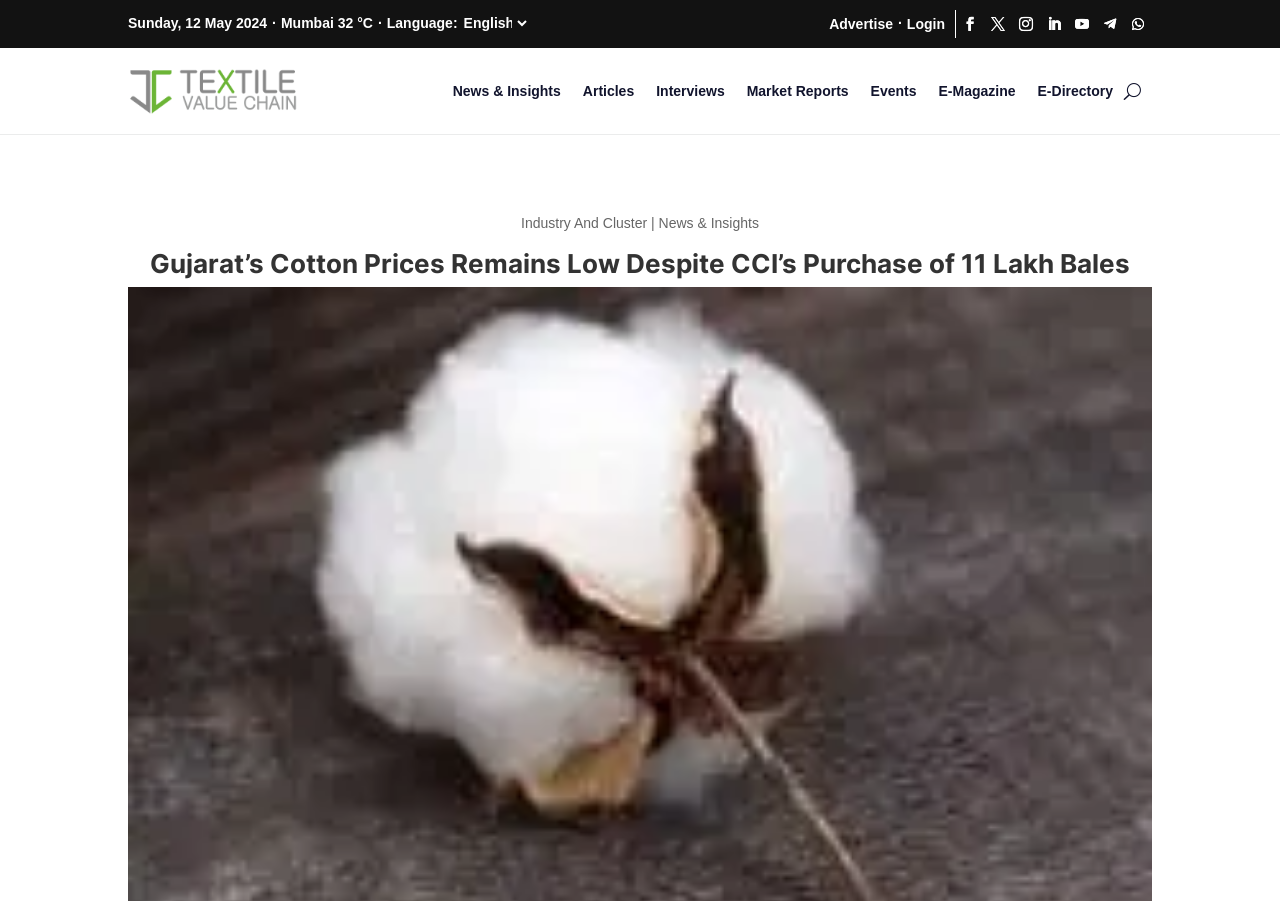Create a detailed description of the webpage's content and layout.

The webpage appears to be a news article page from Textile Magazine, with a focus on the cotton industry. At the top left, there is a date display showing "Sunday, 12 May 2024" followed by a temperature display showing "Mumbai 32 °C". Next to these, there is a language selection dropdown menu. 

On the top right, there are several links, including "Advertise", "Login", and a series of social media icons. Below these links, there is a navigation menu with options such as "News & Insights", "Articles", "Interviews", "Market Reports", "Events", "E-Magazine", and "E-Directory". 

The main content of the page is a news article with the title "Gujarat’s Cotton Prices Remains Low Despite CCI’s Purchase of 11 Lakh Bales". The article is categorized under "Industry And Cluster | News & Insights". The article's content is not explicitly described in the accessibility tree, but based on the meta description, it appears to discuss the cotton prices in Gujarat despite the Cotton Corporation of India's purchase of a large quantity of cotton.